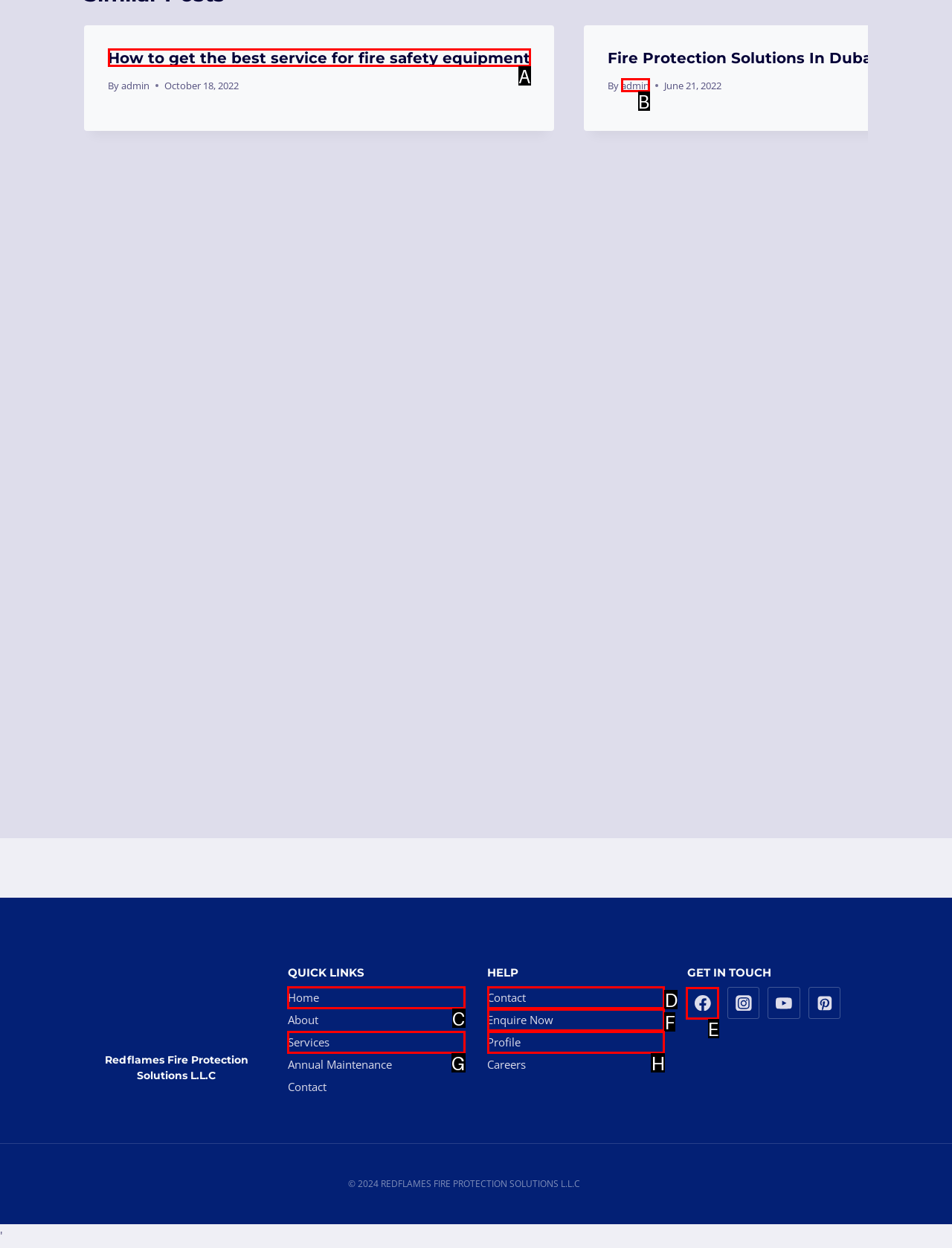Determine which HTML element to click for this task: Contact us through Facebook Provide the letter of the selected choice.

E